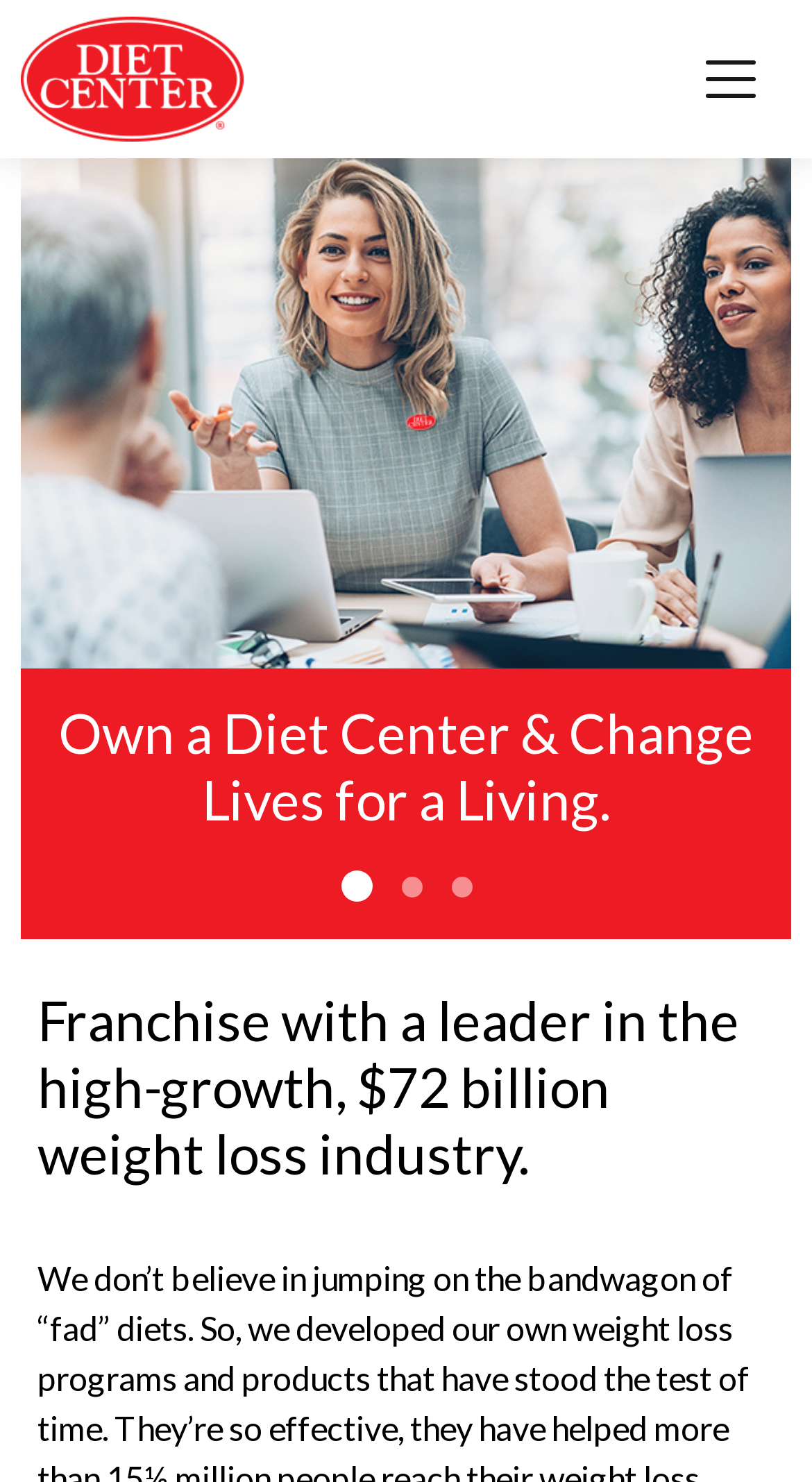Provide the bounding box coordinates for the UI element that is described by this text: "alt="Diet Center"". The coordinates should be in the form of four float numbers between 0 and 1: [left, top, right, bottom].

[0.026, 0.011, 0.301, 0.096]